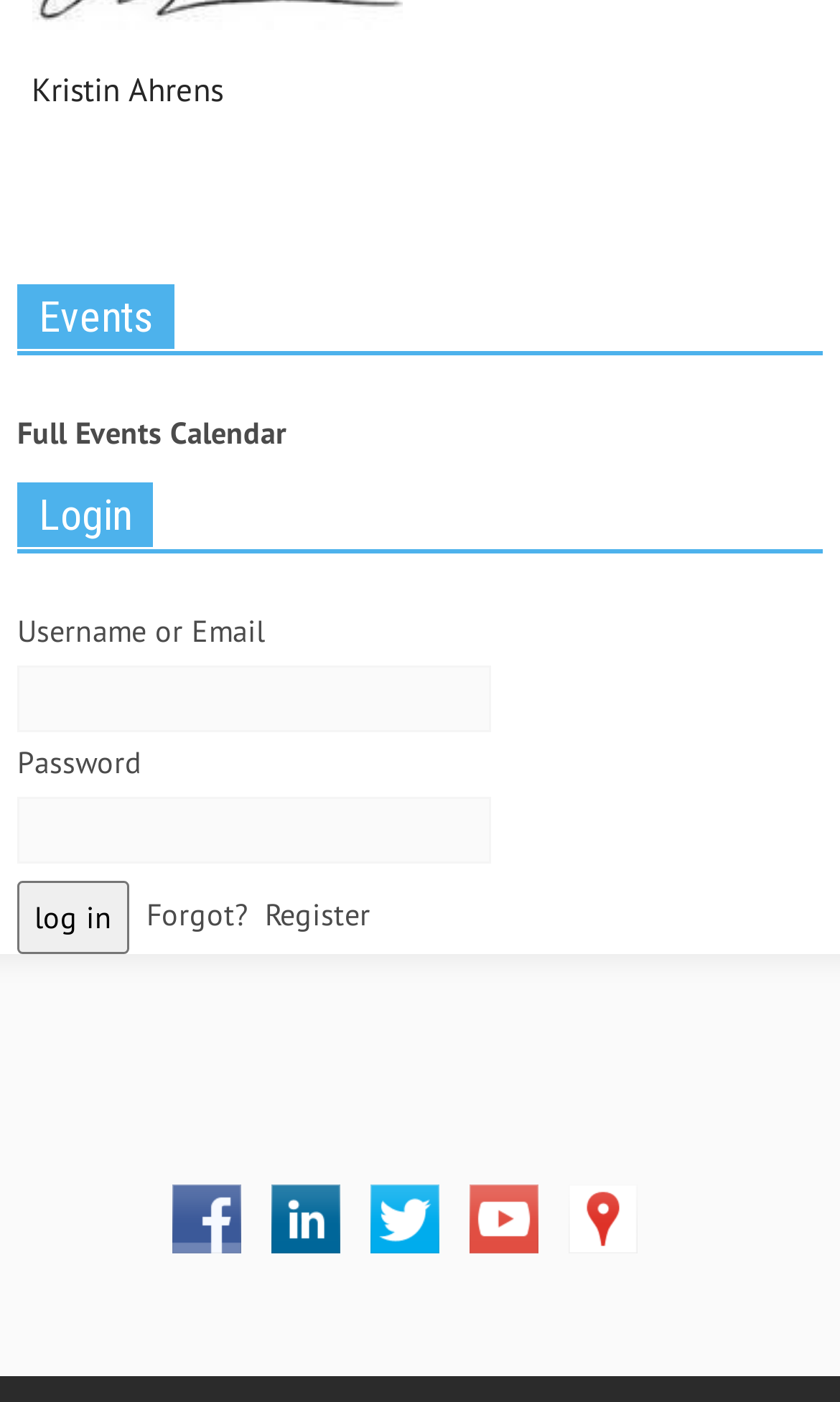What is the first event listed?
Answer the question with a detailed explanation, including all necessary information.

The webpage does not provide a list of events, but it has a link to 'Full Events Calendar' which might provide the information.